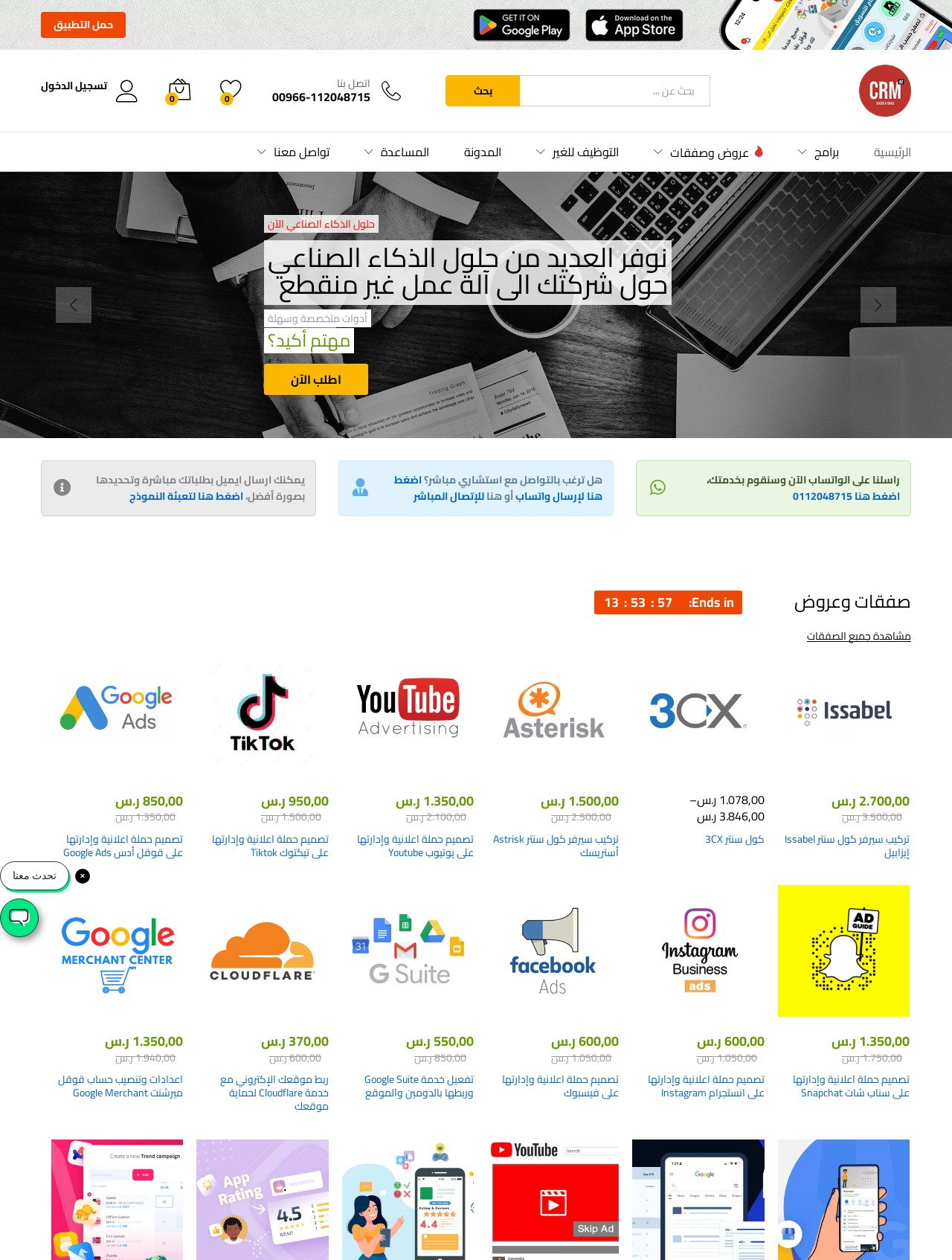Determine the bounding box for the UI element that matches this description: "كول سنتر 3CX".

[0.74, 0.66, 0.803, 0.671]